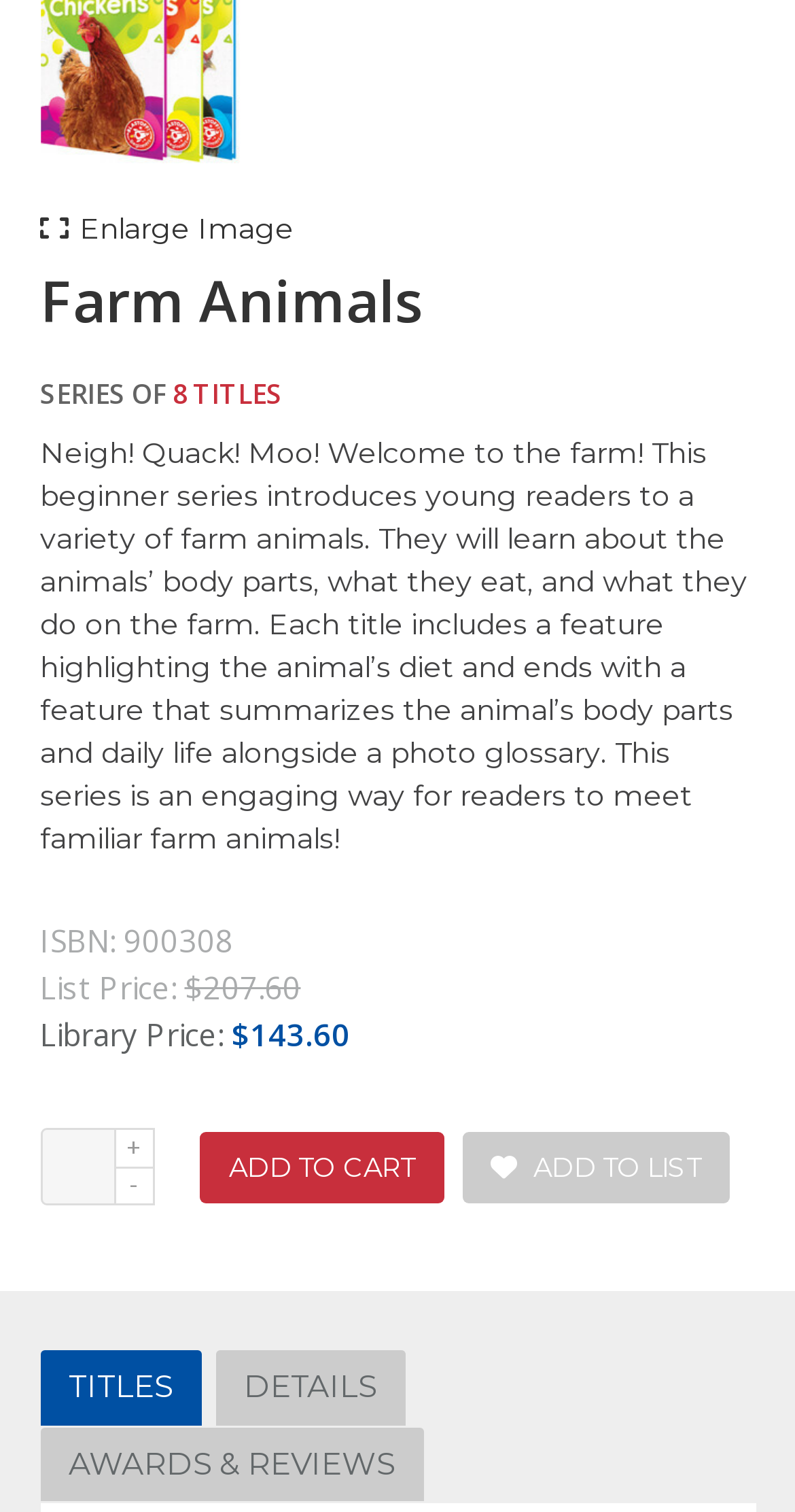Using the details from the image, please elaborate on the following question: What are the three tabs available?

The three tabs available are 'TITLES', 'DETAILS', and 'AWARDS & REVIEWS', which are mentioned in the tablist element at the bottom of the webpage.